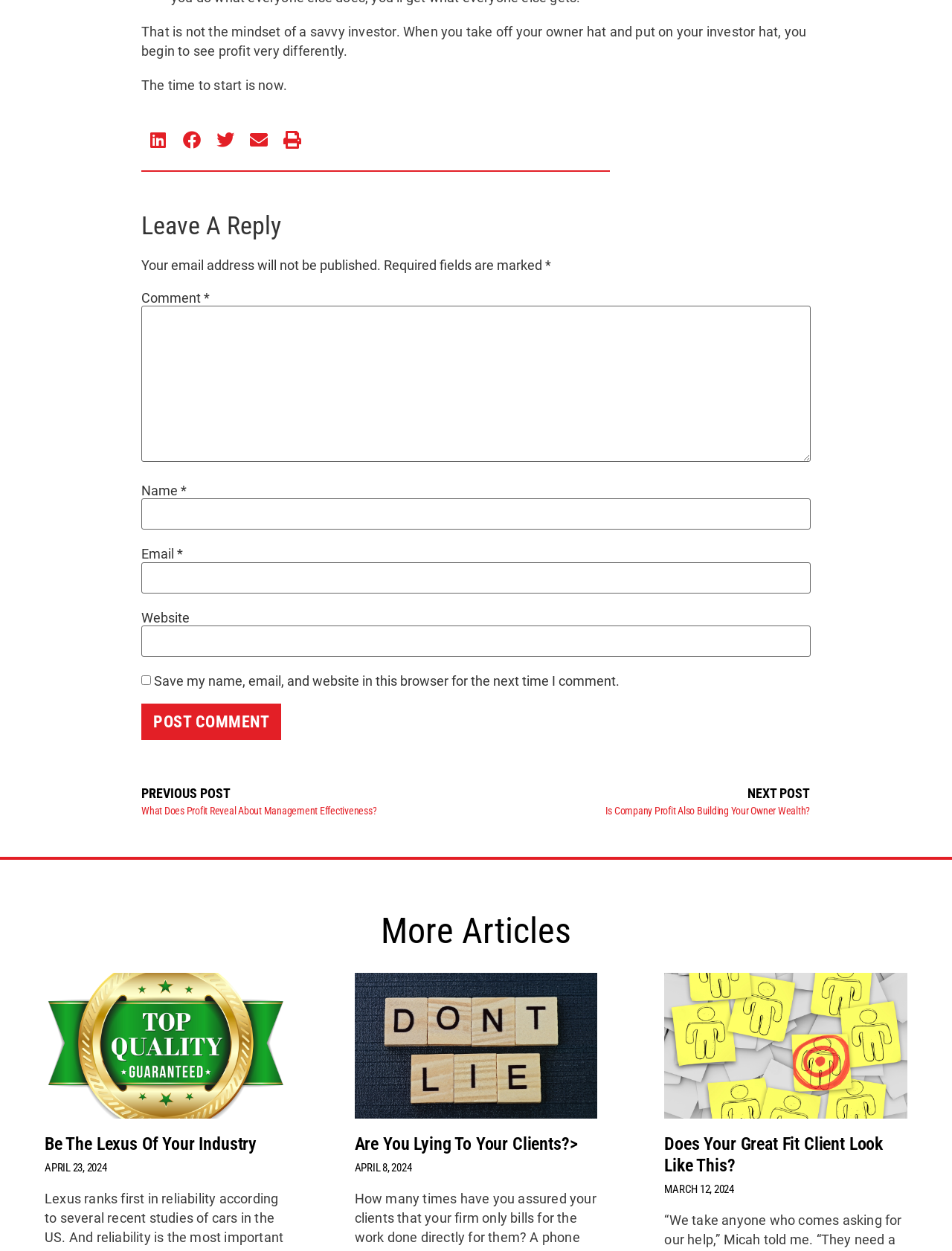Please identify the bounding box coordinates of the element's region that should be clicked to execute the following instruction: "Share on LinkedIn". The bounding box coordinates must be four float numbers between 0 and 1, i.e., [left, top, right, bottom].

[0.148, 0.1, 0.184, 0.124]